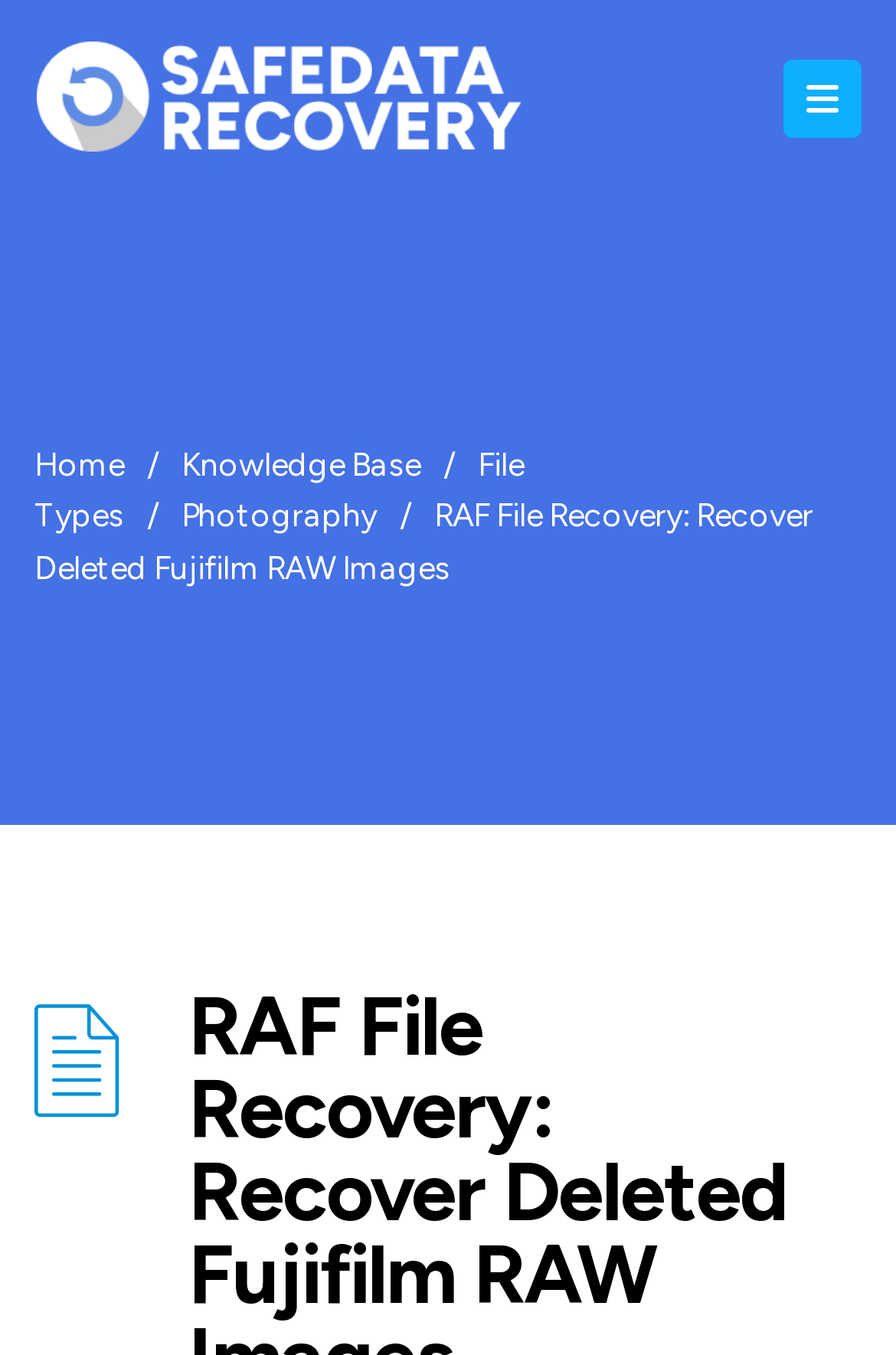Answer the question in a single word or phrase:
Is there an image on the webpage?

Yes